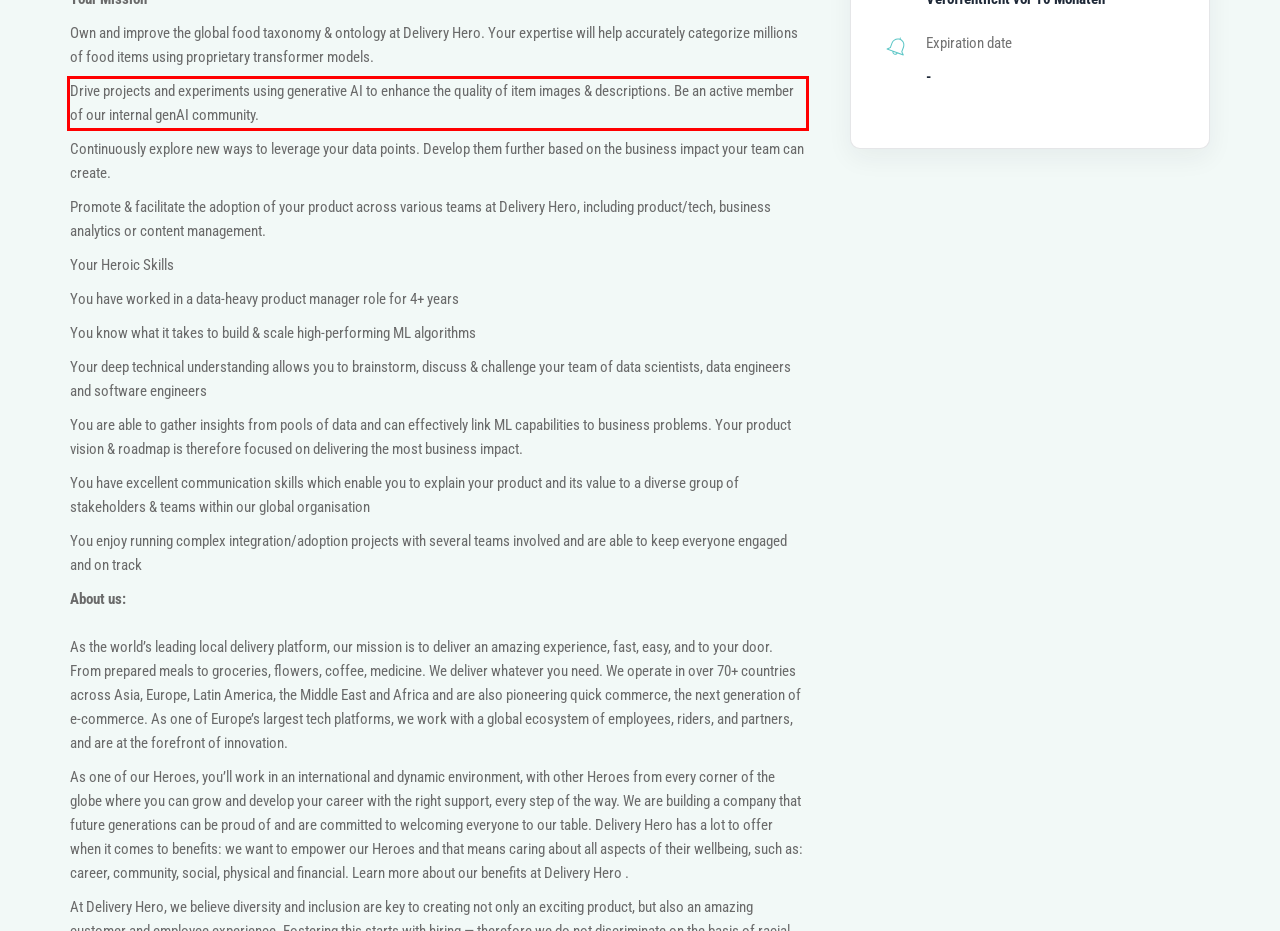Using the provided screenshot of a webpage, recognize the text inside the red rectangle bounding box by performing OCR.

Drive projects and experiments using generative AI to enhance the quality of item images & descriptions. Be an active member of our internal genAI community.